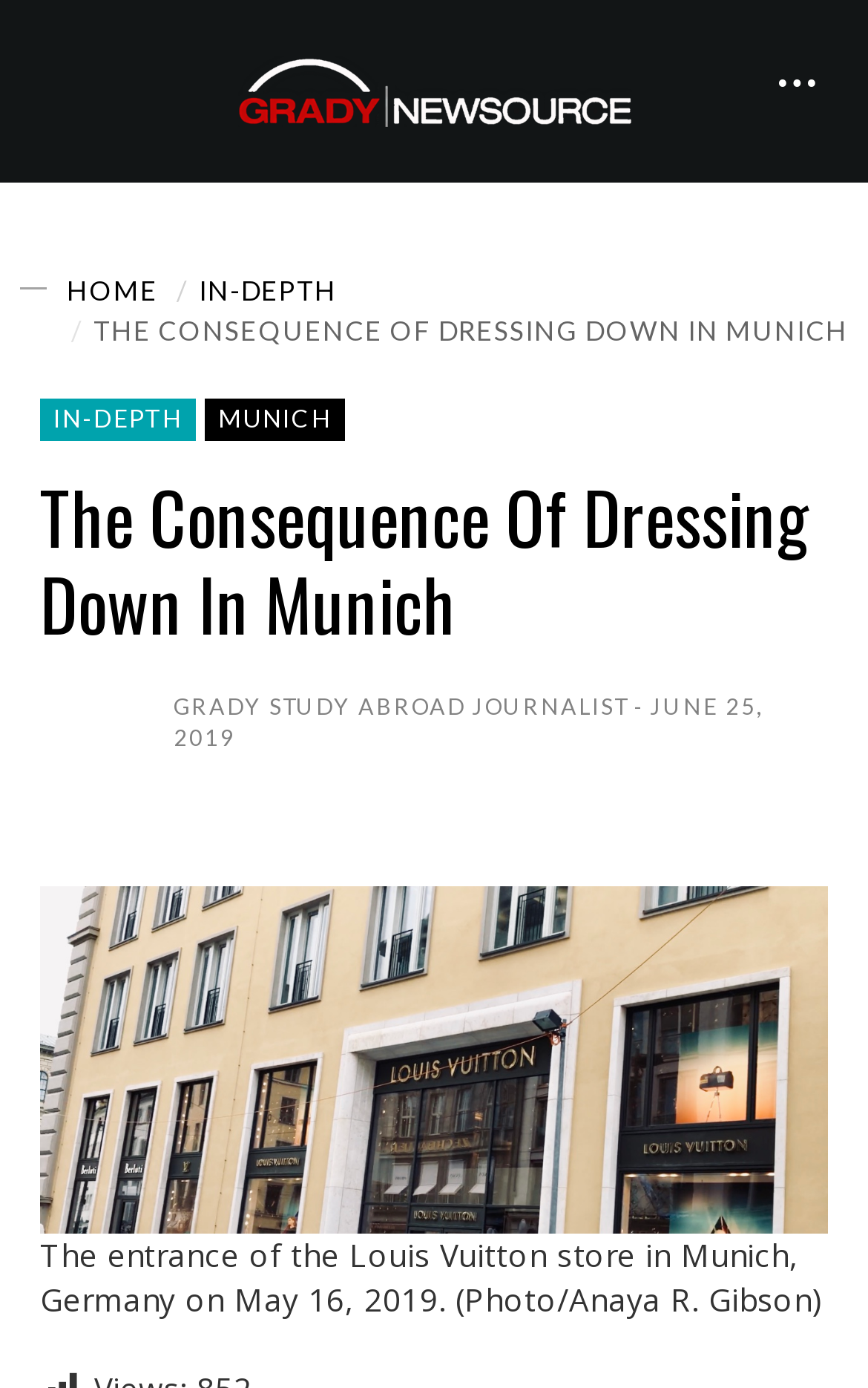Indicate the bounding box coordinates of the element that must be clicked to execute the instruction: "read in-depth articles". The coordinates should be given as four float numbers between 0 and 1, i.e., [left, top, right, bottom].

[0.191, 0.197, 0.388, 0.221]